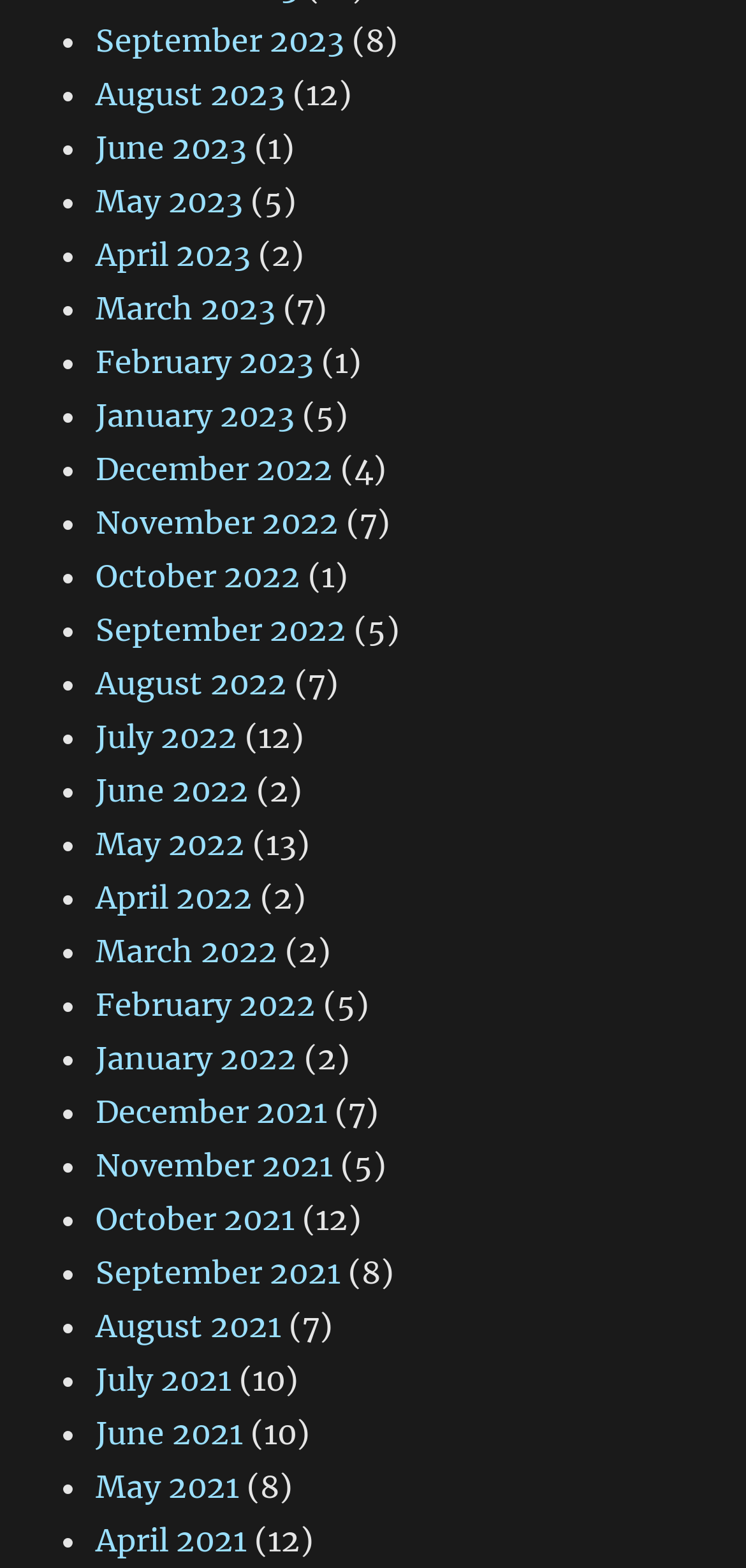Determine the bounding box coordinates of the clickable area required to perform the following instruction: "View September 2023". The coordinates should be represented as four float numbers between 0 and 1: [left, top, right, bottom].

[0.128, 0.013, 0.461, 0.038]